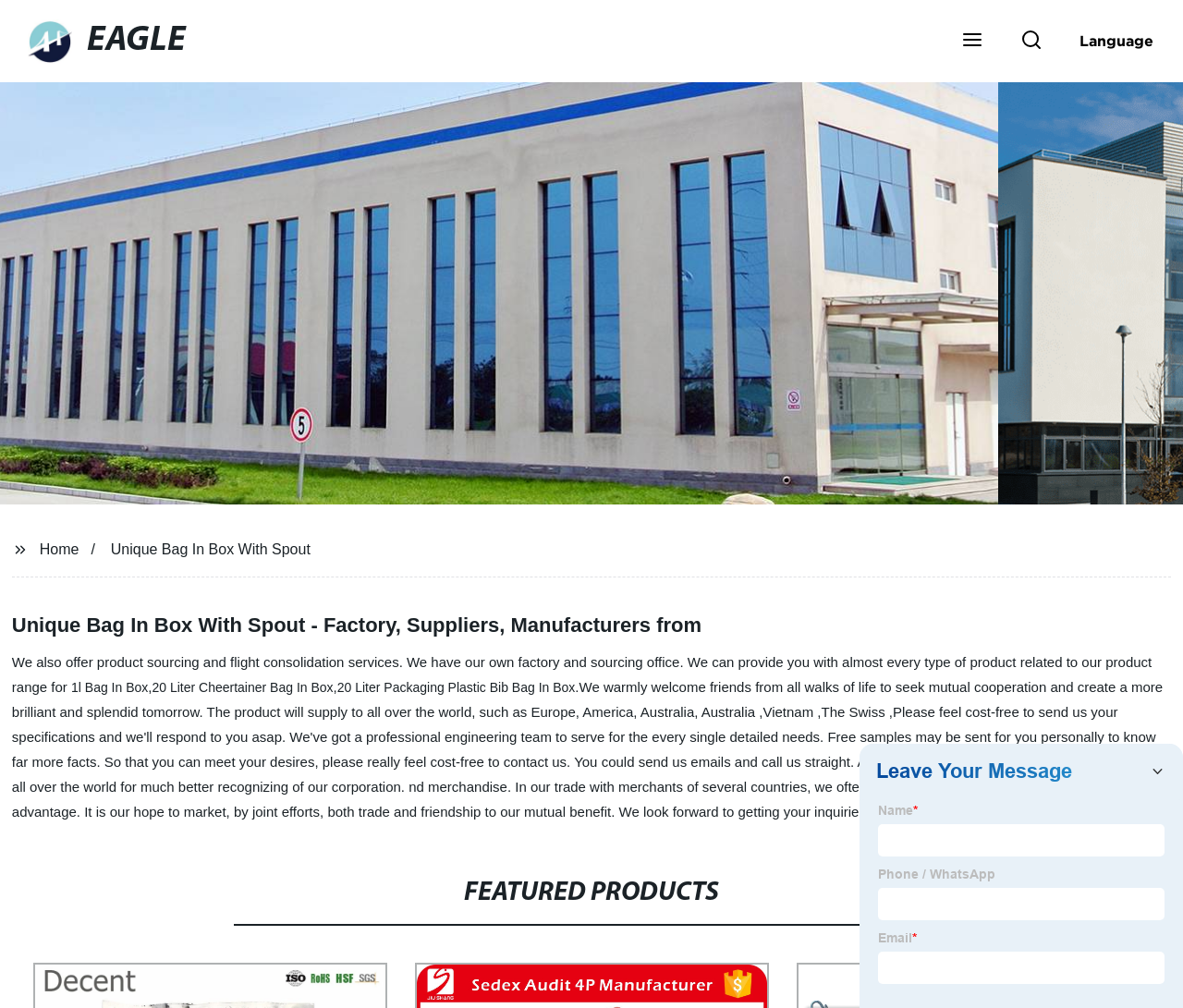Find and specify the bounding box coordinates that correspond to the clickable region for the instruction: "Select Language".

[0.899, 0.032, 0.989, 0.049]